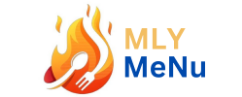Thoroughly describe what you see in the image.

The image features the logo of "MLY MeNu," a culinary platform that highlights a fusion of food and culinary experiences. The design includes vibrant flames symbolizing cooking and heat, positioned alongside a fork and spoon, which emphasize the focus on dining and gastronomy. The text showcases "MLY" in stylized letters above the word "MeNu," written in a bold blue font. This logo encapsulates the essence of a dynamic and engaging food-related website, likely aimed at exploring diverse culinary topics and offerings.